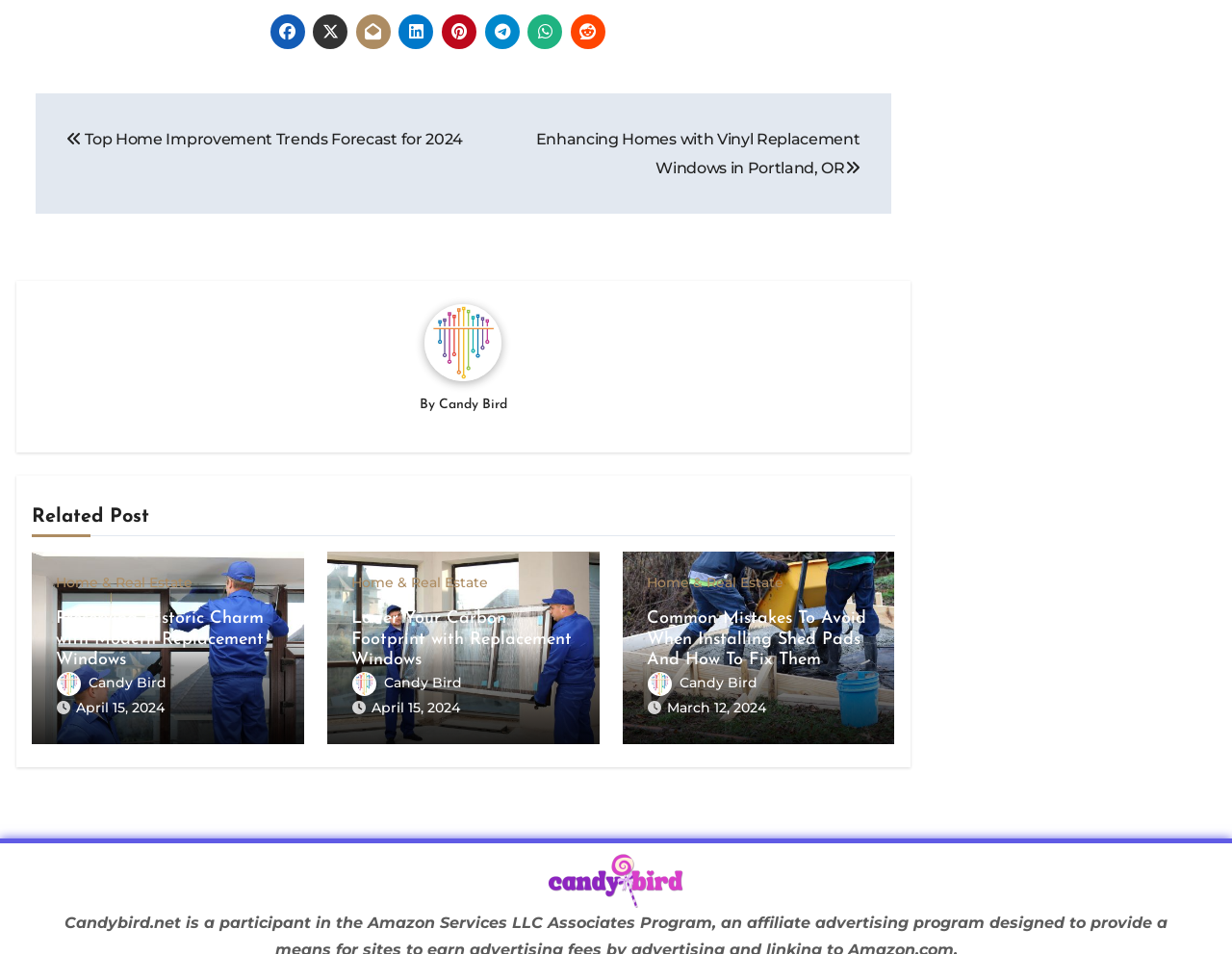Please determine the bounding box coordinates of the area that needs to be clicked to complete this task: 'Click on the 'Top Home Improvement Trends Forecast for 2024' link'. The coordinates must be four float numbers between 0 and 1, formatted as [left, top, right, bottom].

[0.054, 0.136, 0.376, 0.156]